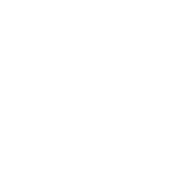What is the focus of the platform?
Kindly offer a detailed explanation using the data available in the image.

The image reflects the core values of the platform, which is focused on empowerment and wellness for Black girls. The overall theme of personal insights and experiences, community engagement, and support all contribute to this focus.